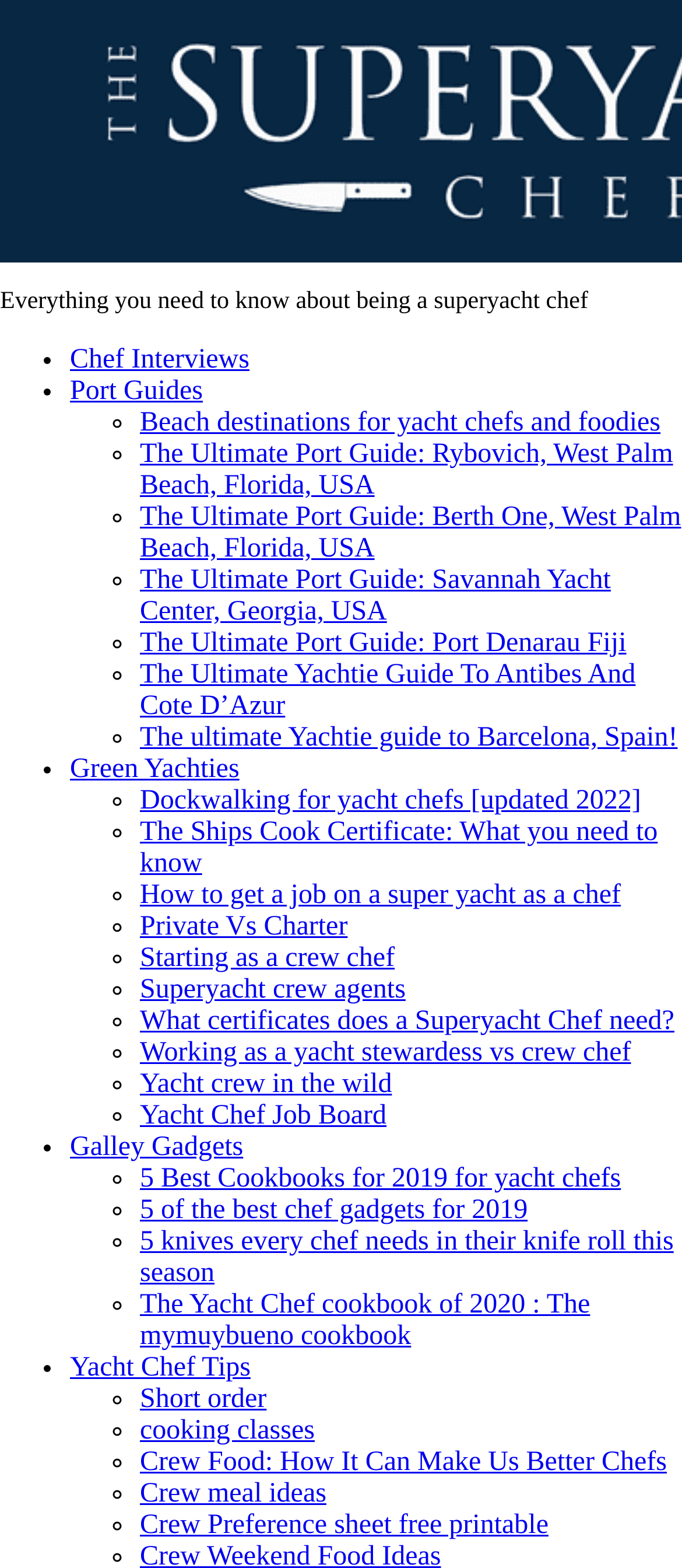Identify the bounding box for the UI element described as: "alt="Building Jewish Bridges"". Ensure the coordinates are four float numbers between 0 and 1, formatted as [left, top, right, bottom].

None